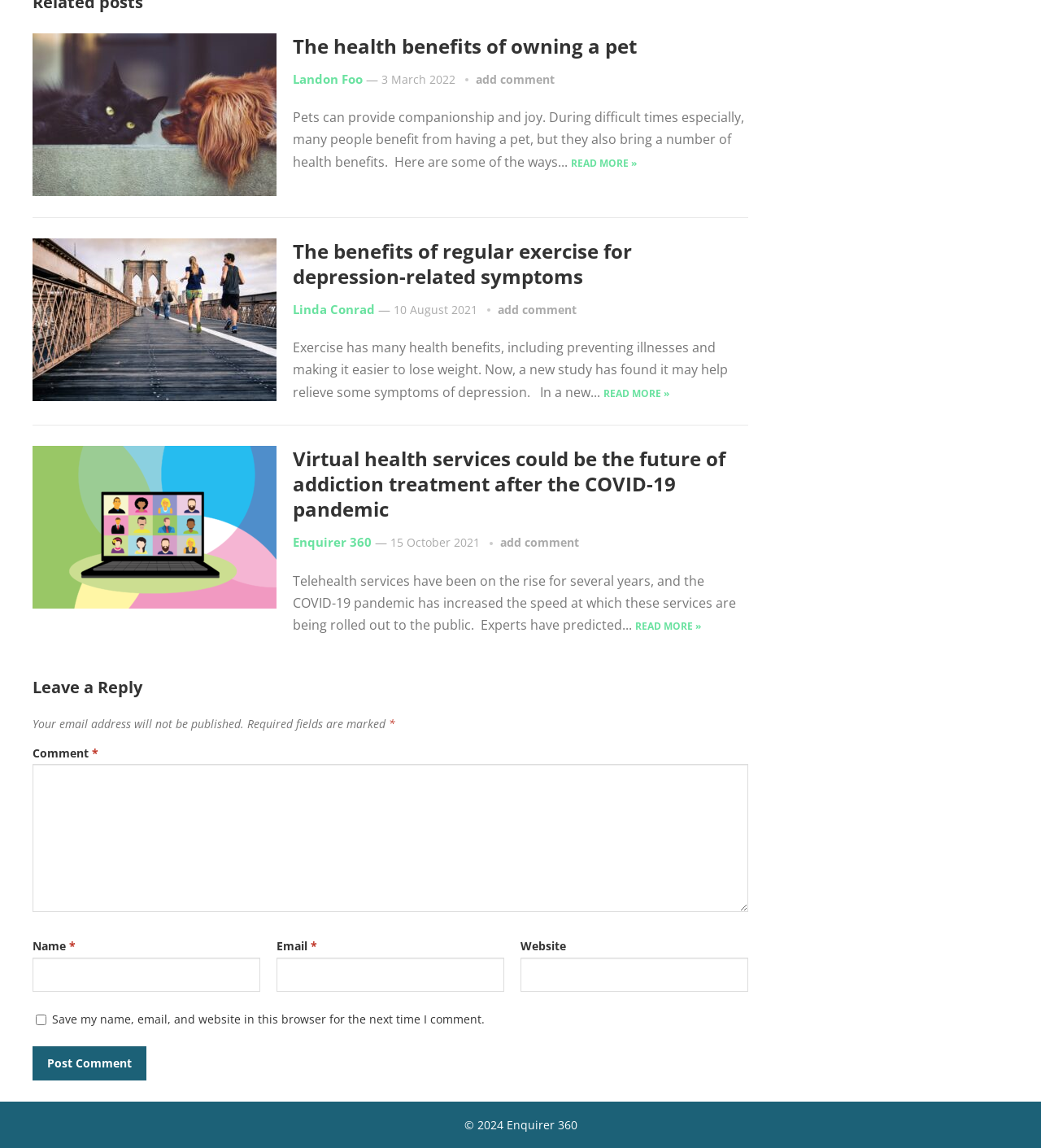Please provide a comprehensive response to the question based on the details in the image: What is the date of the latest article?

I looked at the dates of each article section and found that the latest one is 'The health benefits of owning a pet' with a date of 3 March 2022.